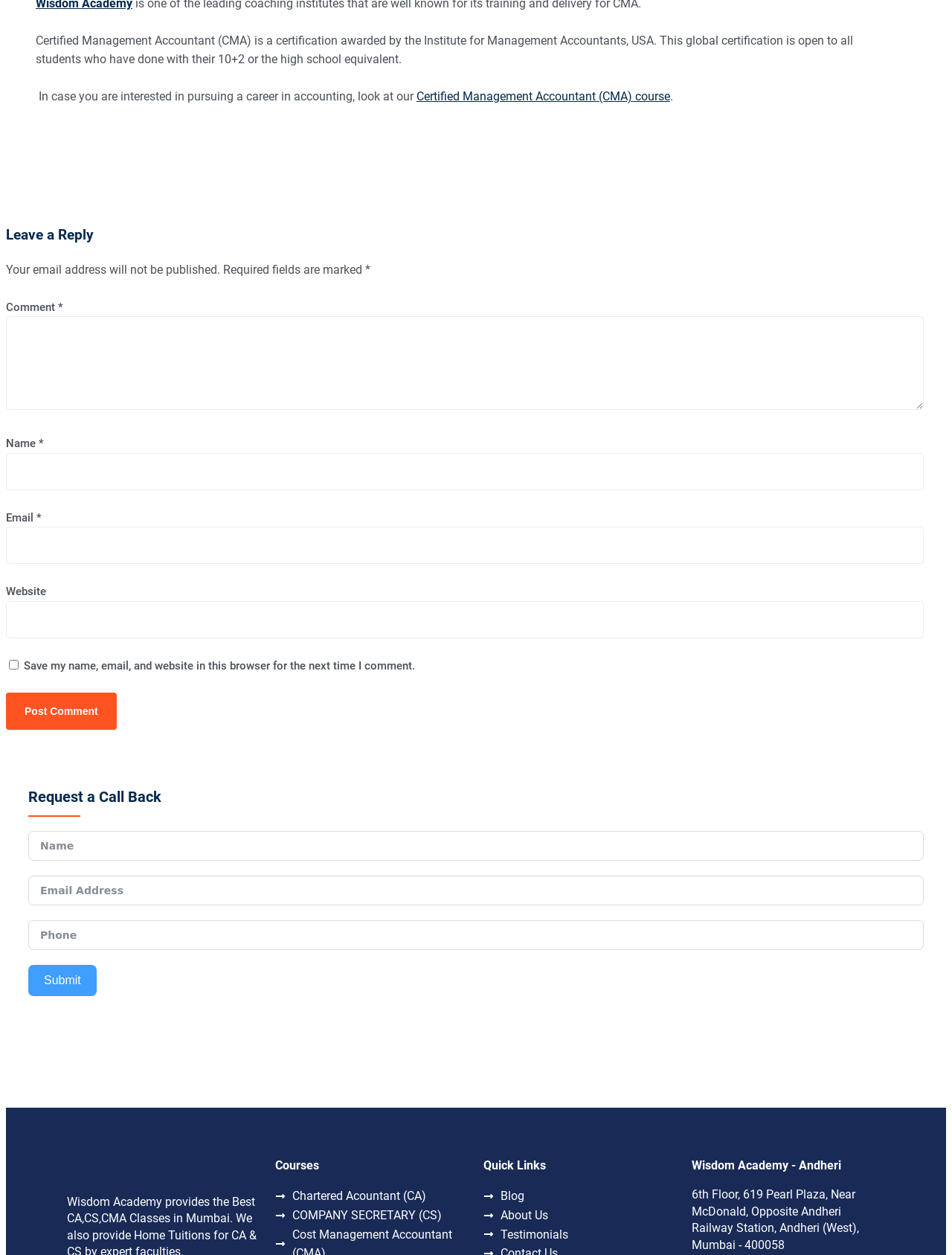What are the courses mentioned on the webpage?
Please use the visual content to give a single word or phrase answer.

Chartered Accountant (CA), COMPANY SECRETARY (CS)